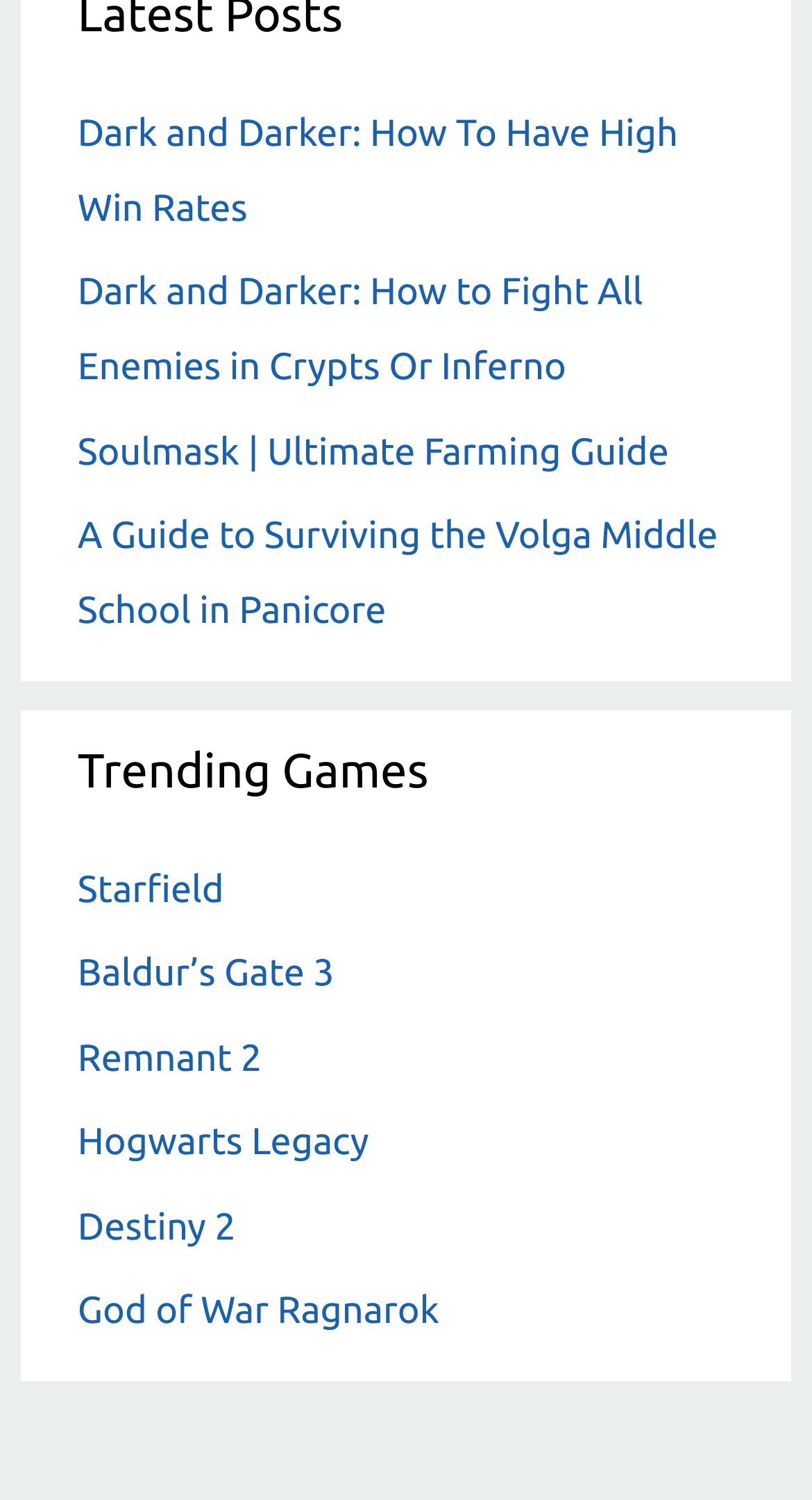What is the last game mentioned in the 'Trending Games' section?
Please elaborate on the answer to the question with detailed information.

I looked at the navigation section labeled 'Trending Games' and found the last link listed, which is 'God of War Ragnarok'.